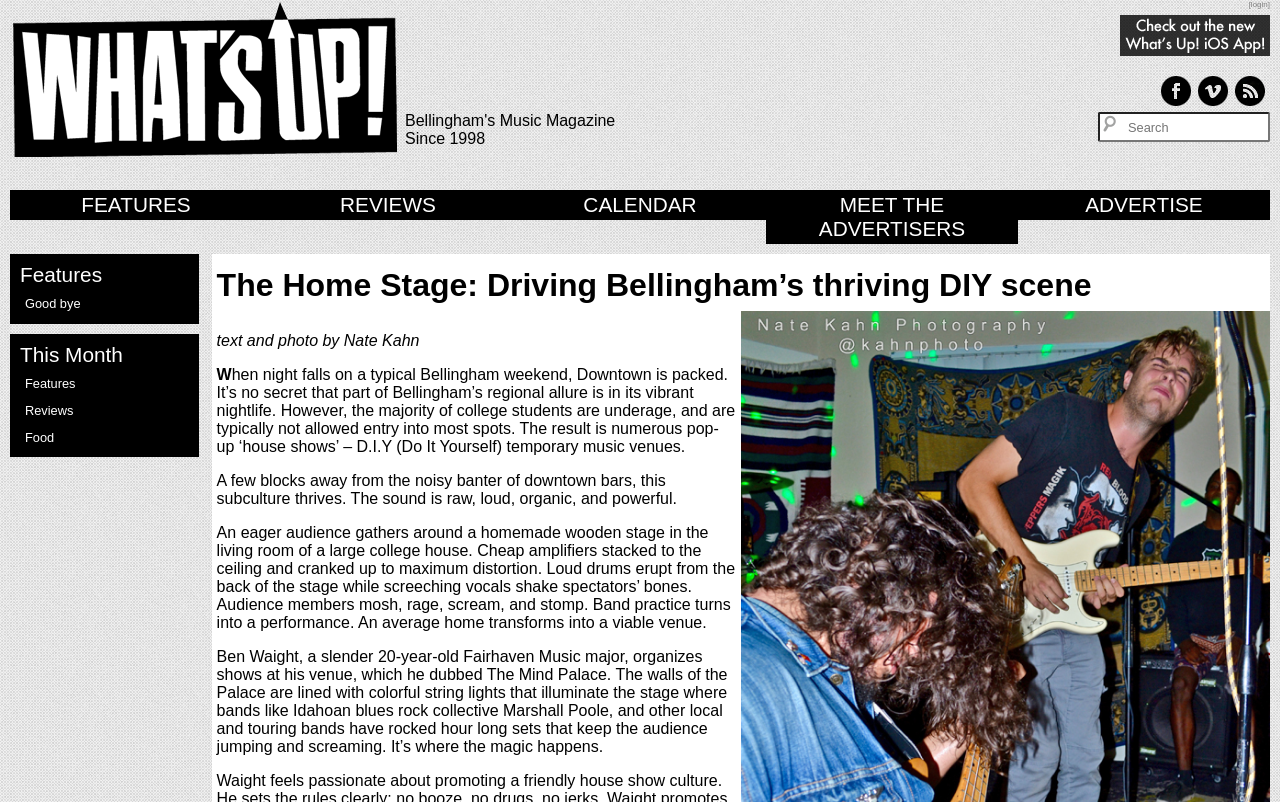Explain in detail what you observe on this webpage.

The webpage appears to be an article from What's Up! Magazine, with a focus on the DIY music scene in Bellingham. At the top left of the page, there is a link to the What's Up! logo, accompanied by an image of the logo. To the right of this, there is a text element displaying the phrase "Since 1998". 

On the top right side of the page, there are several links and images, including the What's Up! Tonight! App, a login link, and social media logos for Facebook, Vimeo, and RSS. There is also a search textbox.

Below this, there is a navigation menu with links to different sections of the magazine, including FEATURES, REVIEWS, CALENDAR, MEET THE ADVERTISERS, and ADVERTISE.

The main content of the article begins with a heading that reads "The Home Stage: Driving Bellingham’s thriving DIY scene". This is followed by a series of paragraphs that describe the DIY music scene in Bellingham, including the popularity of "house shows" and the vibrant nightlife of the city. The article also highlights a specific venue, The Mind Palace, where local and touring bands perform.

Throughout the article, there are no images, but the text is broken up into several sections with headings and subheadings. The overall layout is organized, with clear headings and concise text.